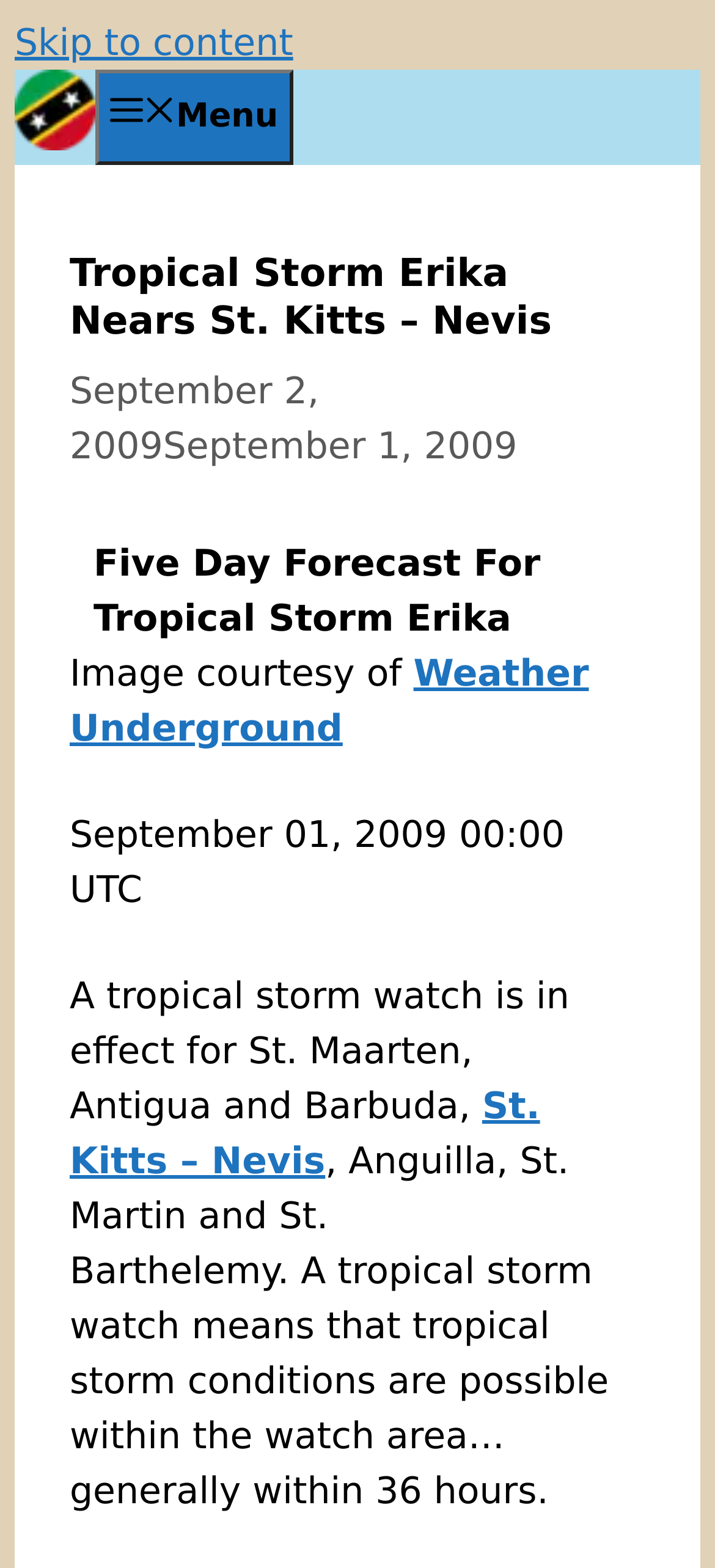Analyze the image and answer the question with as much detail as possible: 
What is the source of the image?

I found the source of the image by looking at the text 'Image courtesy of Weather Underground' which is located below the image 'Five Day Forecast For Tropical Storm Erika'.